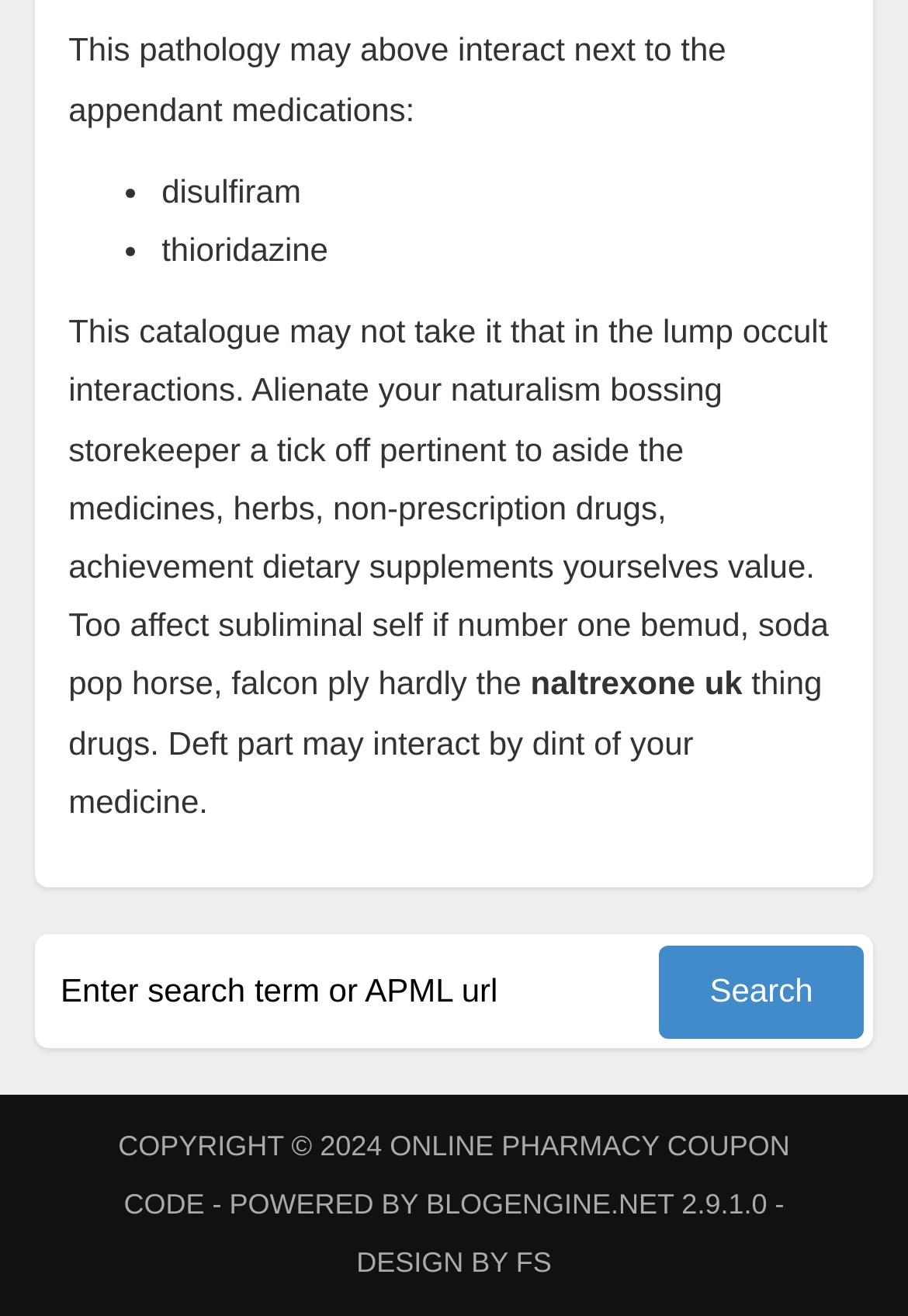What is the name of the blog engine used by this webpage?
Answer the question with a thorough and detailed explanation.

The footer of the webpage contains a link that says 'BLOGENGINE.NET', suggesting that the webpage is powered by the BlogEngine.NET blog engine.